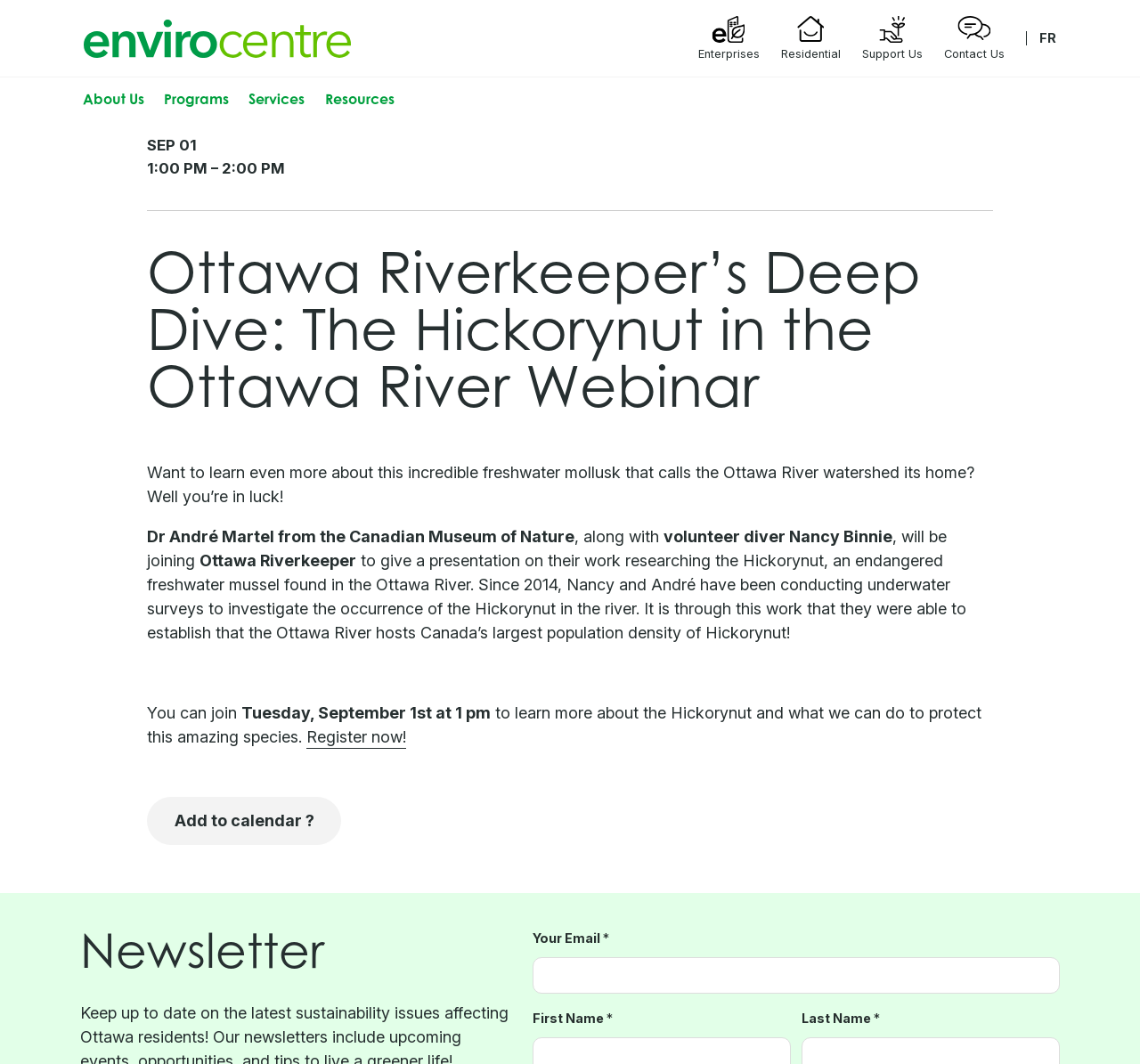Pinpoint the bounding box coordinates of the clickable element needed to complete the instruction: "Click the 'Home Energy Programs' link". The coordinates should be provided as four float numbers between 0 and 1: [left, top, right, bottom].

[0.09, 0.2, 0.335, 0.217]